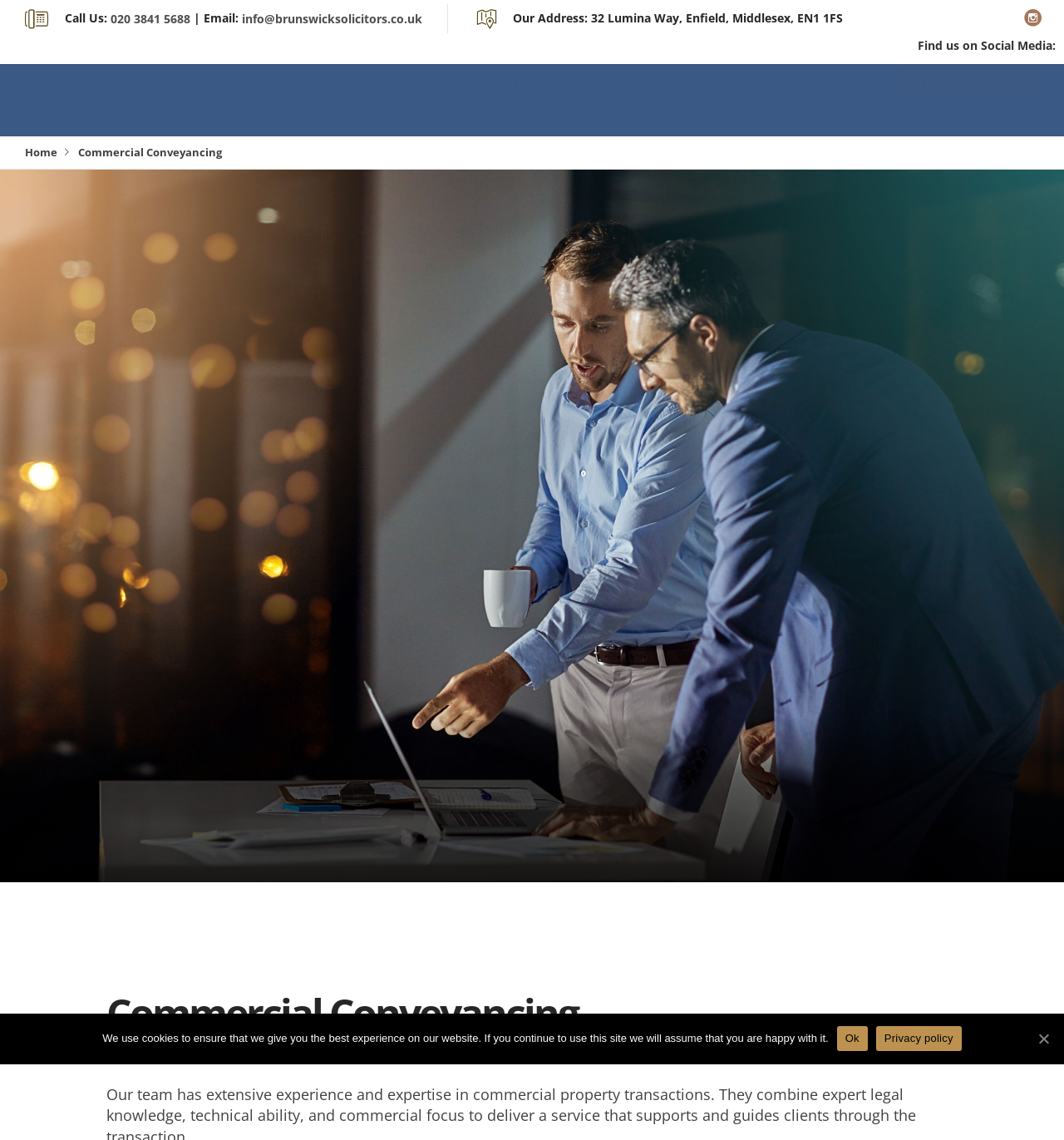Respond to the question with just a single word or phrase: 
How many social media links are there?

1